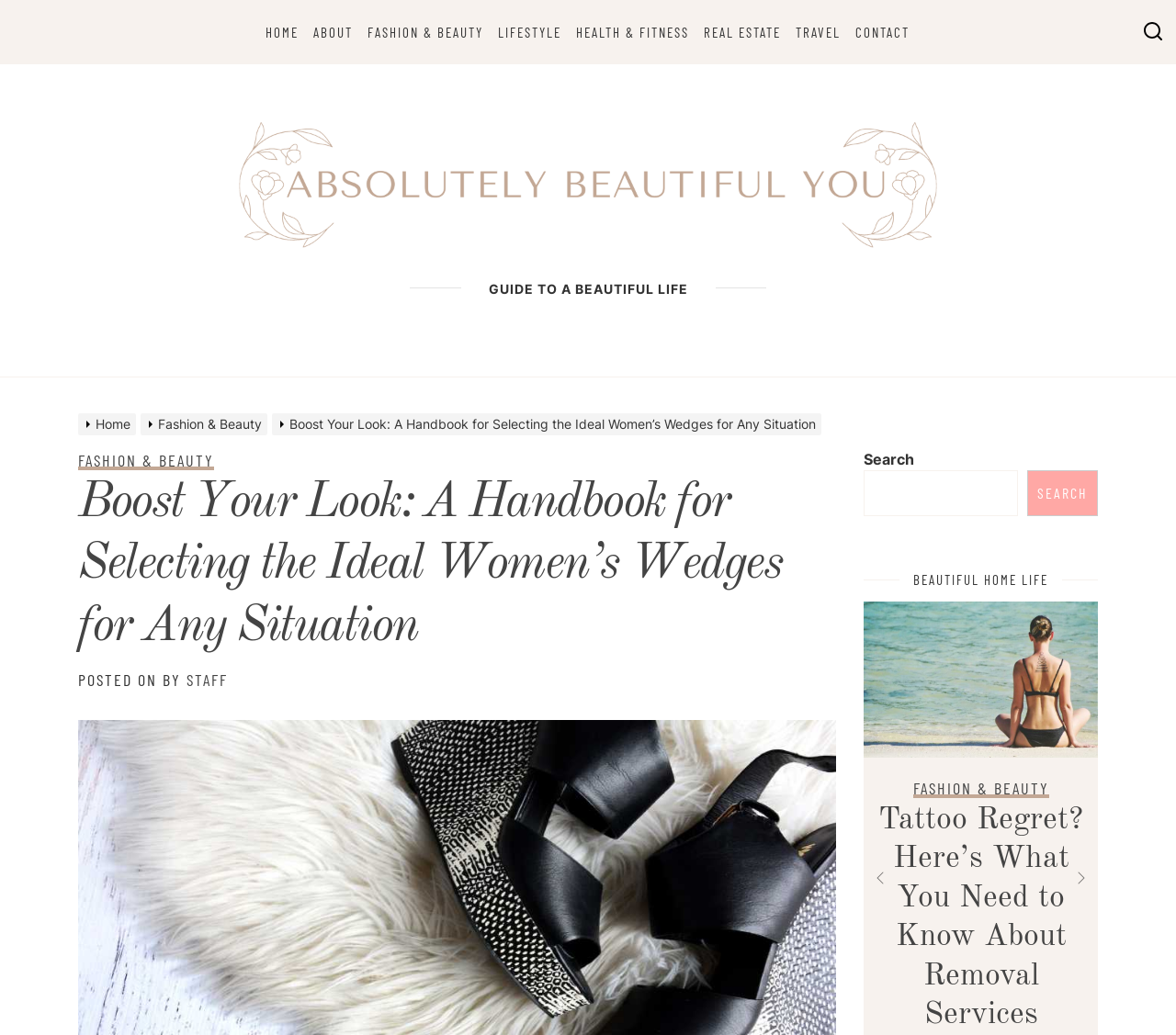Find the headline of the webpage and generate its text content.

Boost Your Look: A Handbook for Selecting the Ideal Women’s Wedges for Any Situation